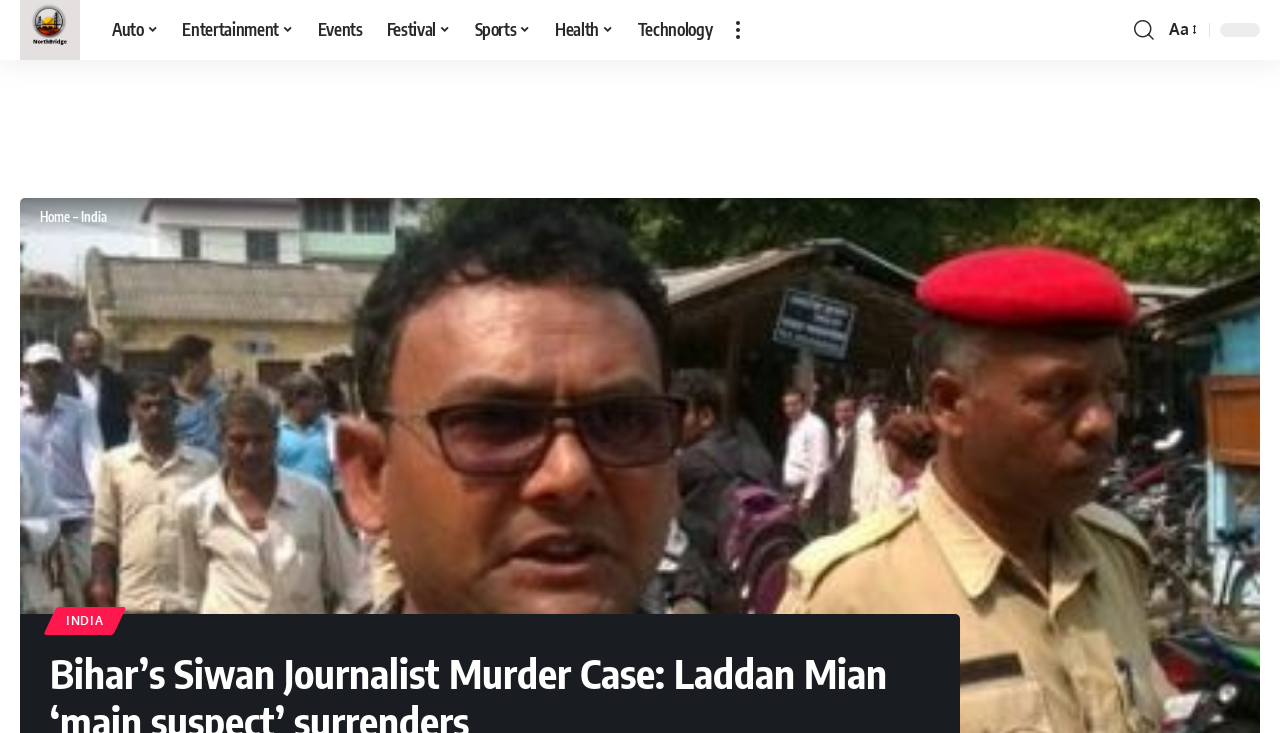Give an in-depth explanation of the webpage layout and content.

The webpage appears to be a news article page, with a focus on the murder case of a journalist, Rajdeo Ranjan, in Siwan, Bihar. 

At the top left corner, there is a logo of "NorthBridge Times" accompanied by a link to the publication's homepage. 

To the right of the logo, a main navigation menu is situated, featuring various categories such as "Auto", "Entertainment", "Events", "Festival", "Sports", "Health", and "Technology". 

Below the navigation menu, there is a prominent headline that reads "Bihar’s Siwan Journalist Murder Case: Laddan Mian'main suspect' surrenders". 

On the top right corner, there are a few more links, including a language selection option represented by "Aa" and a symbol, which allows users to adjust the font size. 

Further down, a breadcrumb navigation is displayed, showing the path "Home – India", indicating the current article's location within the website's hierarchy. 

Additionally, there is a prominent link to the "INDIA" section, situated near the breadcrumb navigation.